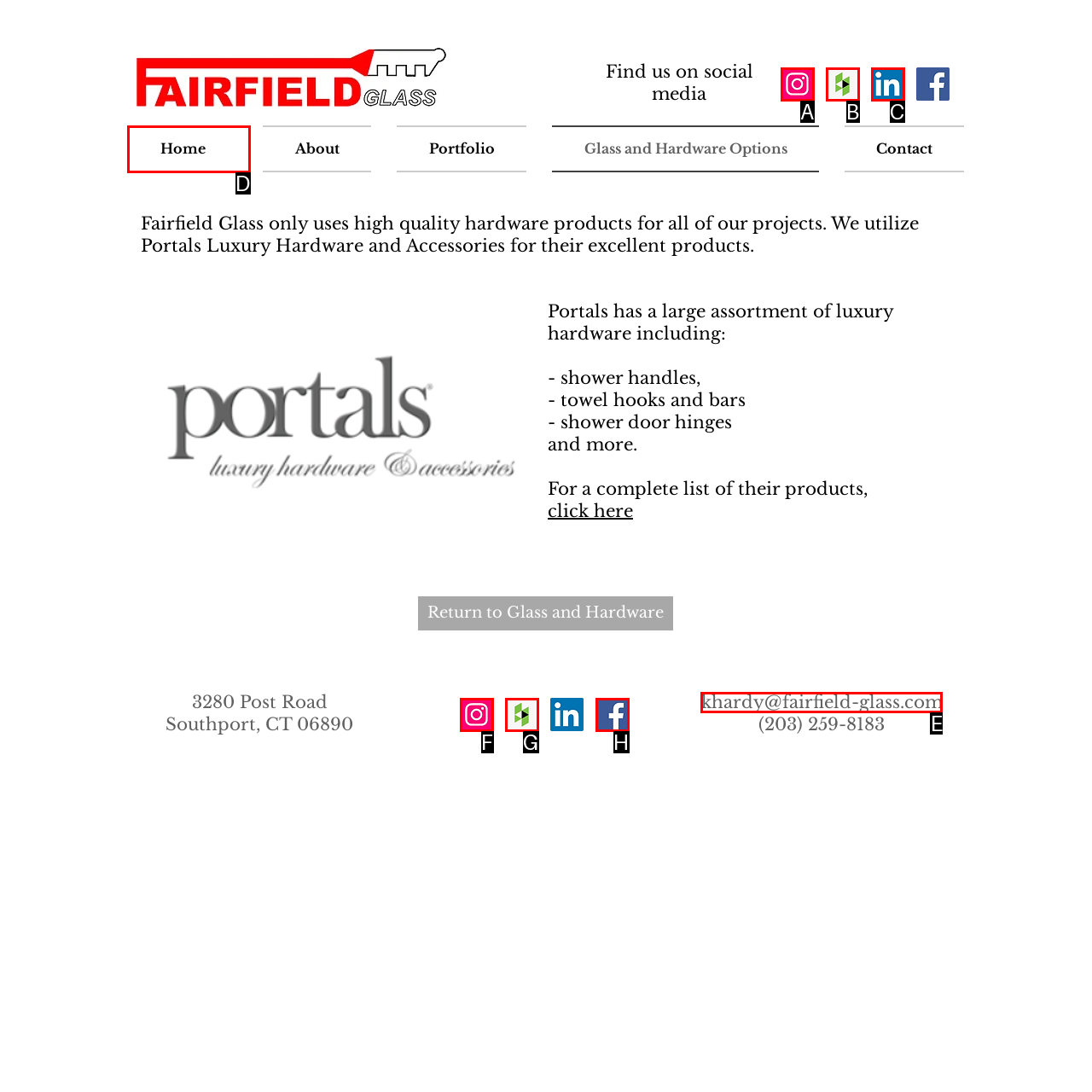Select the letter of the UI element you need to click to complete this task: Click on the Home link.

D